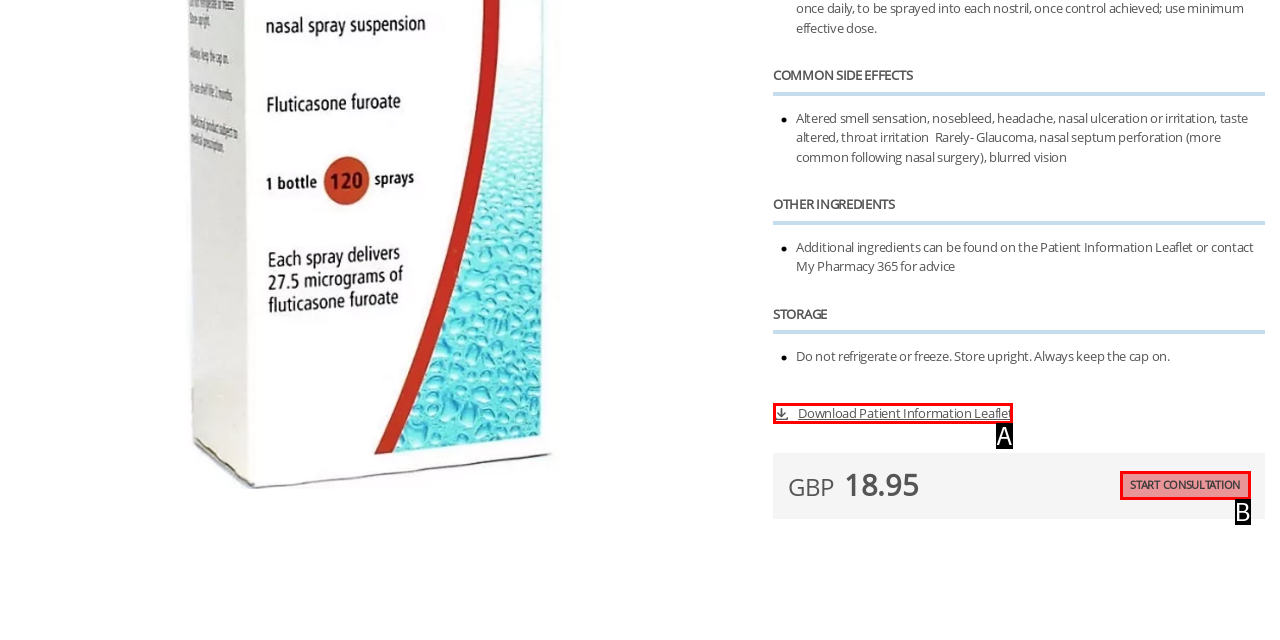Identify the HTML element that matches the description: Start Consultation. Provide the letter of the correct option from the choices.

B